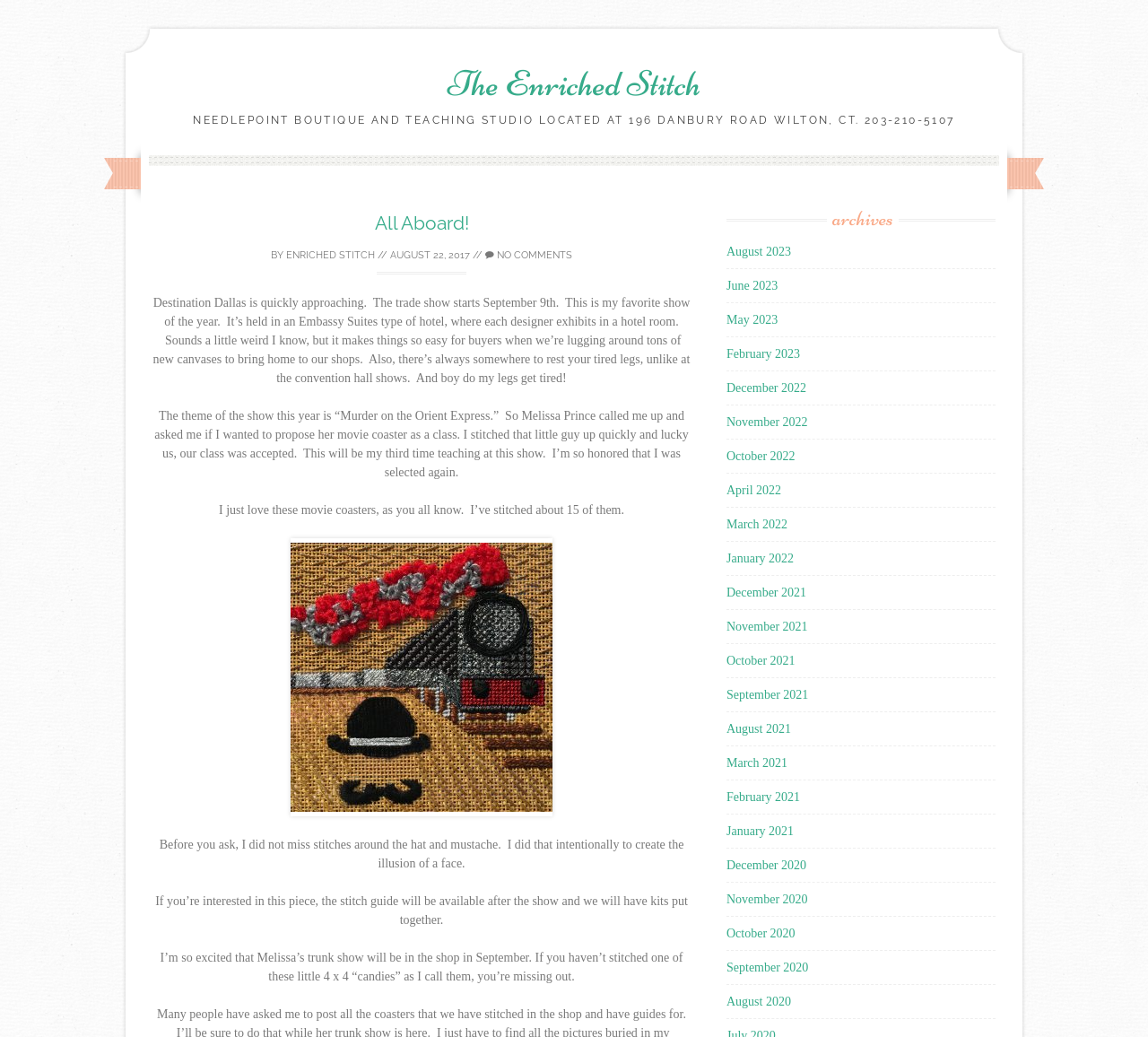What is the size of the 'candies' mentioned in the text?
Answer the question based on the image using a single word or a brief phrase.

4 x 4